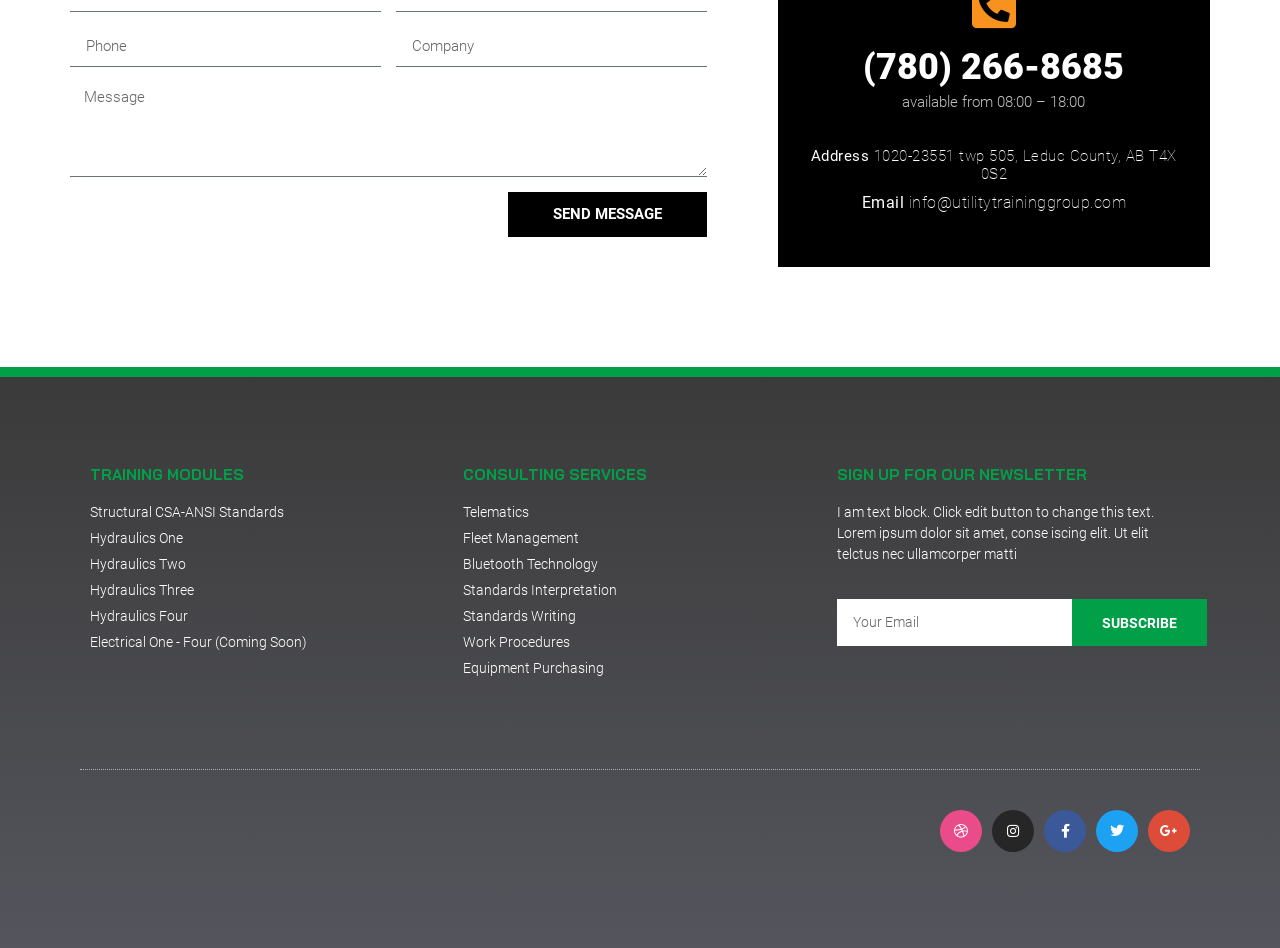Identify the bounding box coordinates for the UI element mentioned here: "Standards Interpretation". Provide the coordinates as four float values between 0 and 1, i.e., [left, top, right, bottom].

[0.362, 0.612, 0.638, 0.634]